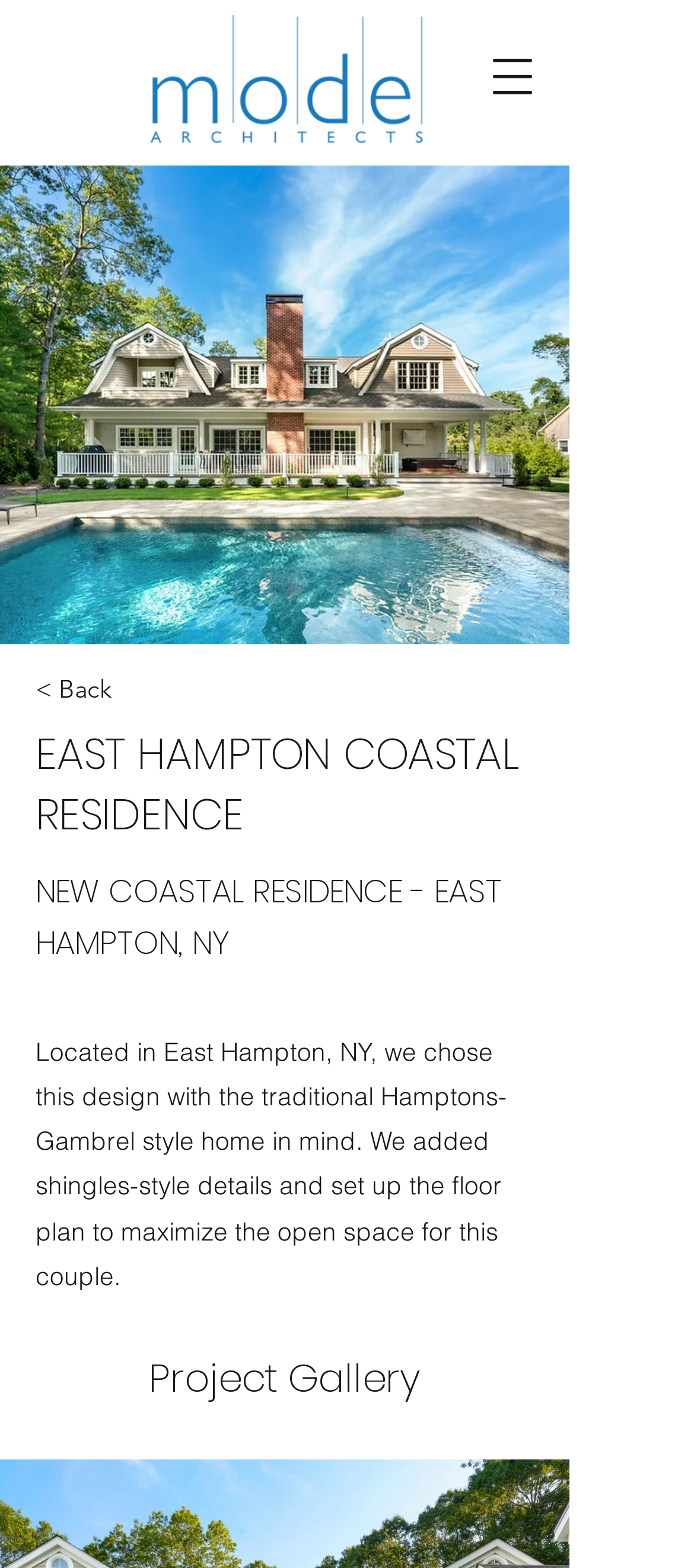Create an elaborate caption for the webpage.

The webpage is about an East Hampton coastal residence, with a prominent logo of "mode" at the top left, taking up about a quarter of the screen width. Below the logo, there is a "Back" link. The main title "EAST HAMPTON COASTAL RESIDENCE" is displayed prominently, followed by a subtitle "NEW COASTAL RESIDENCE - EAST HAMPTON, NY". 

A brief description of the residence is provided, explaining that it is located in East Hampton, NY, and was designed with a traditional Hamptons-Gambrel style home in mind, with shingles-style details and an open floor plan. 

At the top right, there is a button to open a navigation menu. Further down, there is a section titled "Project Gallery".